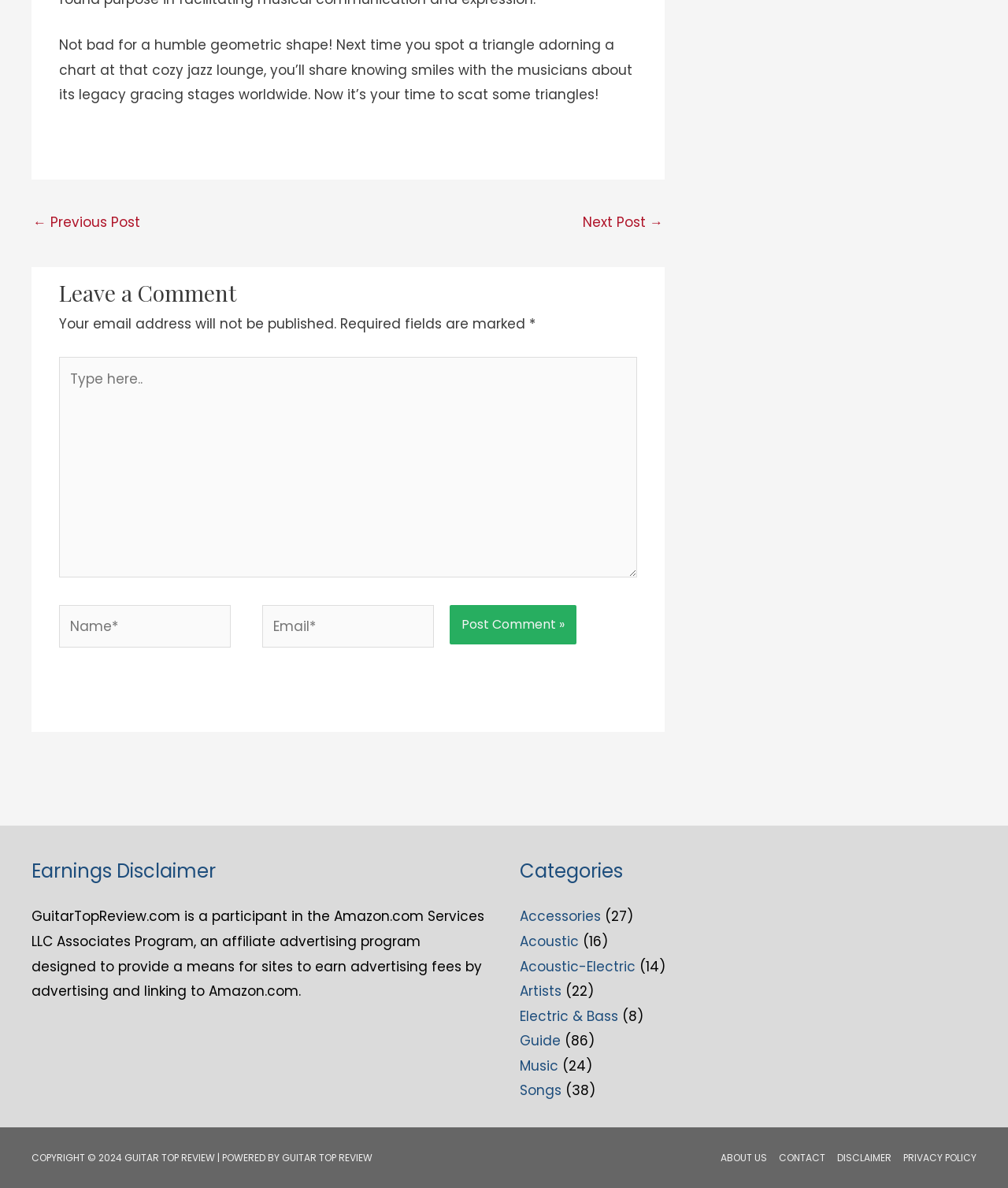What is the copyright year mentioned on the webpage? Look at the image and give a one-word or short phrase answer.

2024